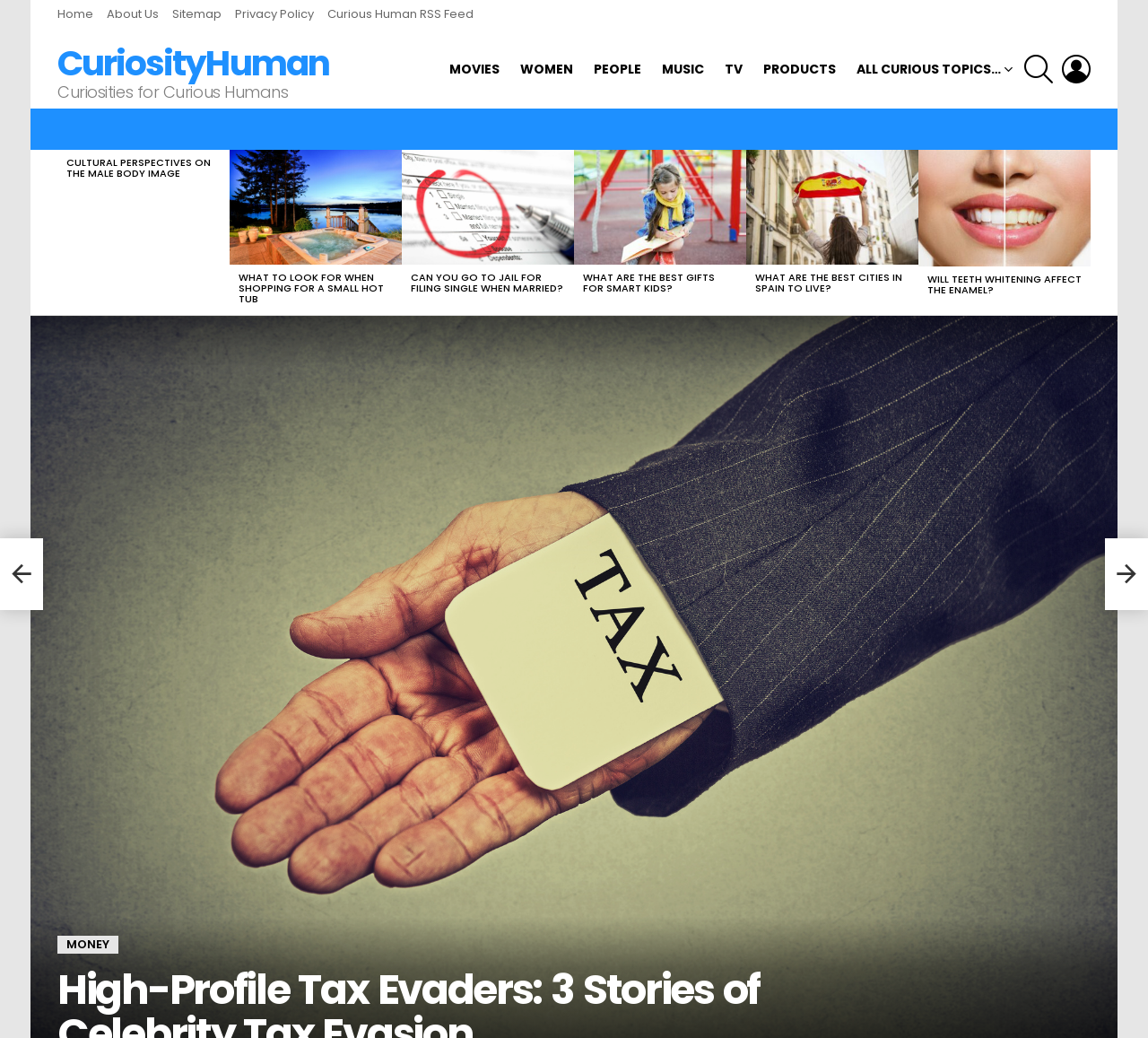Give a concise answer using only one word or phrase for this question:
Where can you find the 'LOGIN' button?

Top-right corner